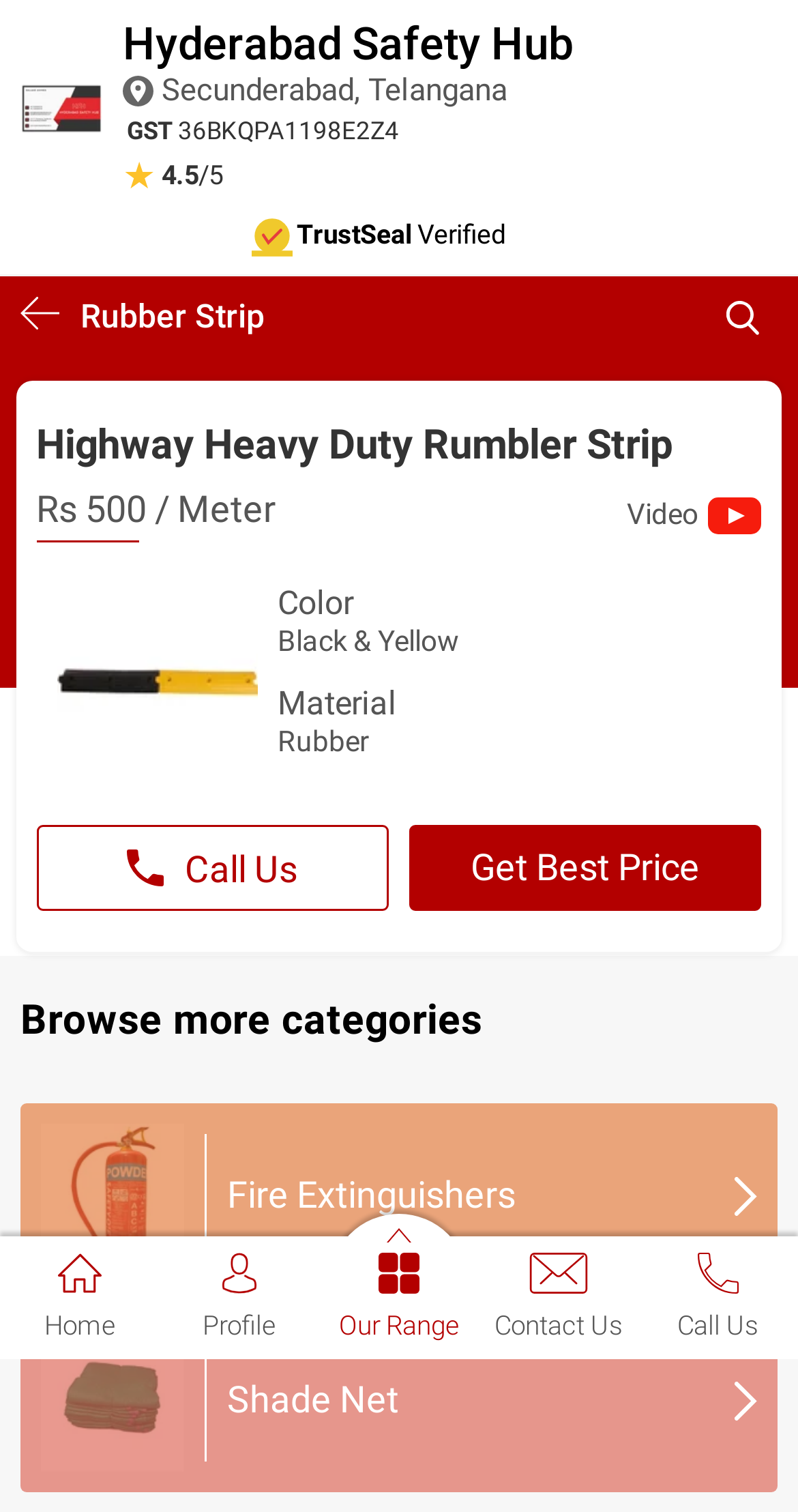What is the price of Highway Heavy Duty Rumbler Strip?
Based on the image, respond with a single word or phrase.

Rs 500/Meter